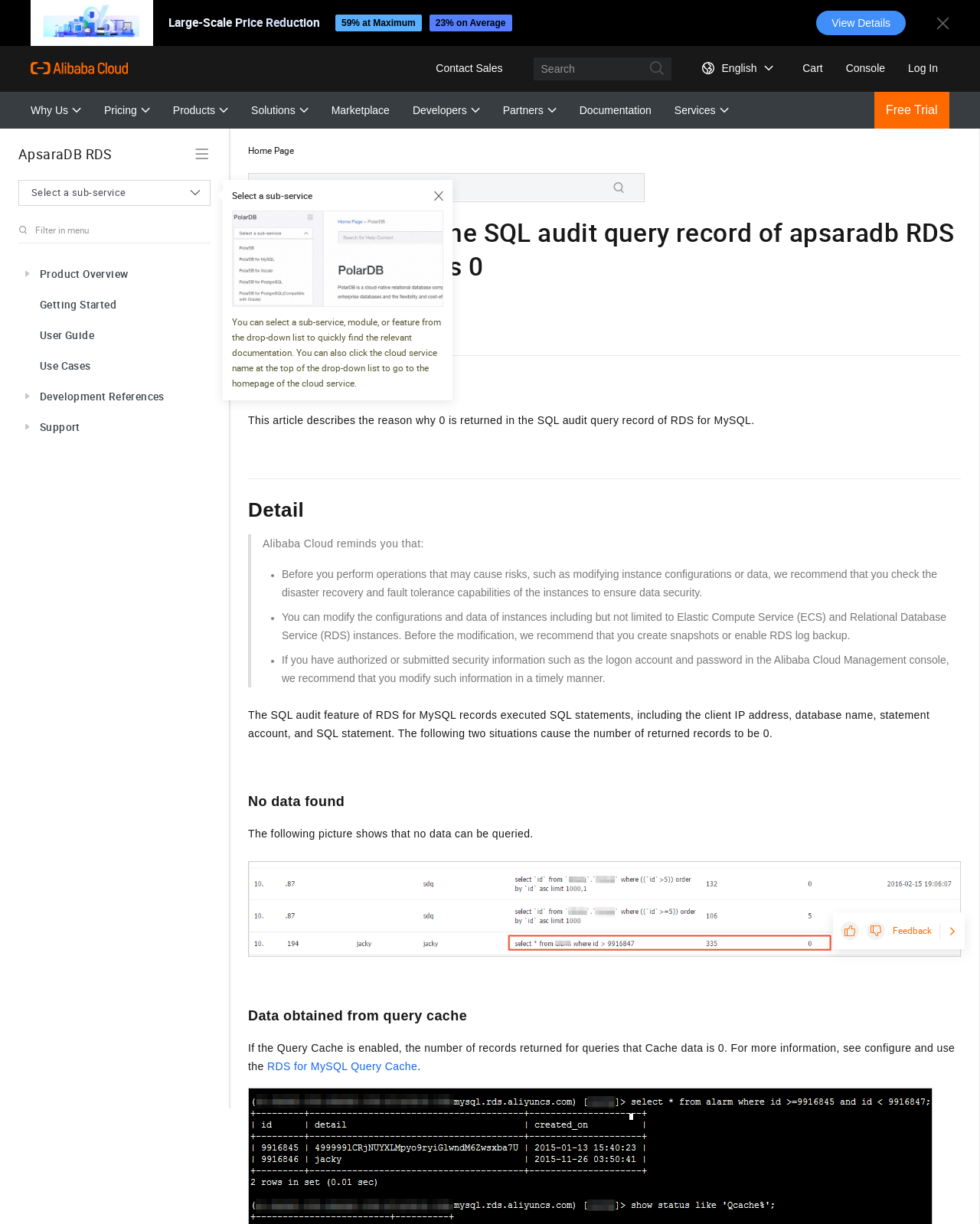Find the bounding box coordinates for the area that must be clicked to perform this action: "Search for help content".

[0.544, 0.047, 0.685, 0.066]